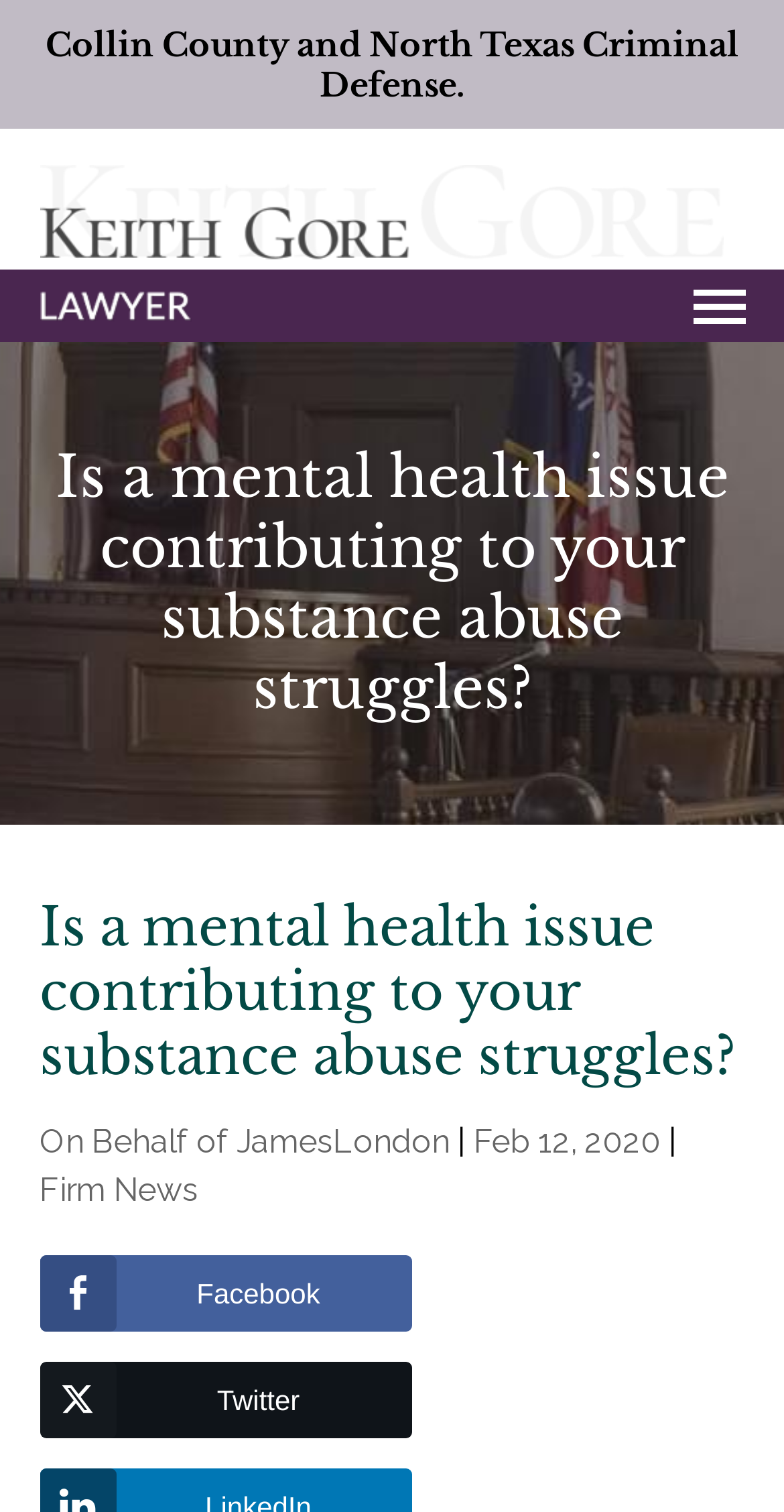What is the topic of the webpage?
Use the information from the screenshot to give a comprehensive response to the question.

The topic of the webpage is inferred from the heading elements, which mention 'mental health issue' and 'substance abuse struggles', suggesting that the webpage is discussing the relationship between mental health and substance abuse.